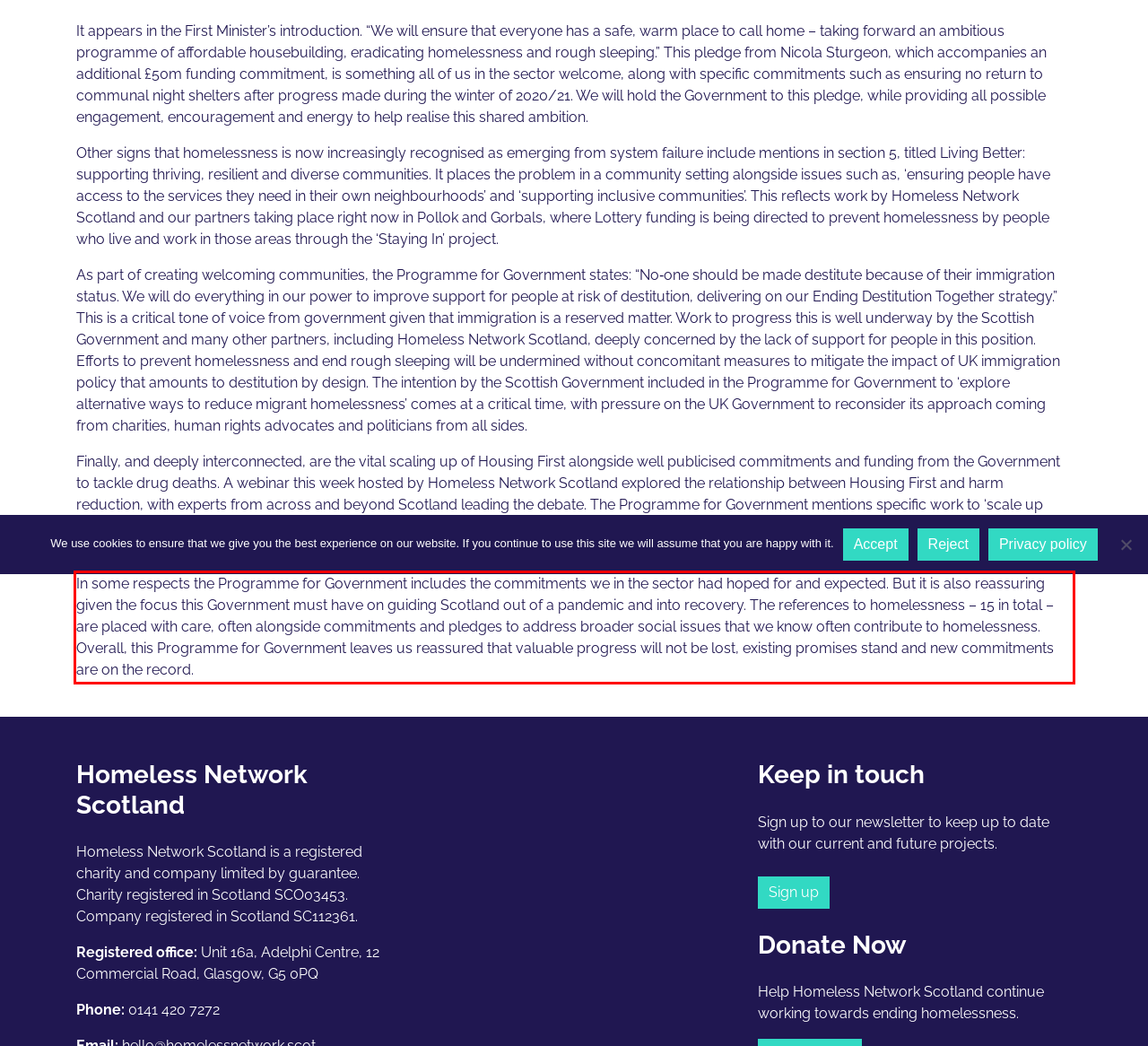From the provided screenshot, extract the text content that is enclosed within the red bounding box.

In some respects the Programme for Government includes the commitments we in the sector had hoped for and expected. But it is also reassuring given the focus this Government must have on guiding Scotland out of a pandemic and into recovery. The references to homelessness – 15 in total – are placed with care, often alongside commitments and pledges to address broader social issues that we know often contribute to homelessness. Overall, this Programme for Government leaves us reassured that valuable progress will not be lost, existing promises stand and new commitments are on the record.